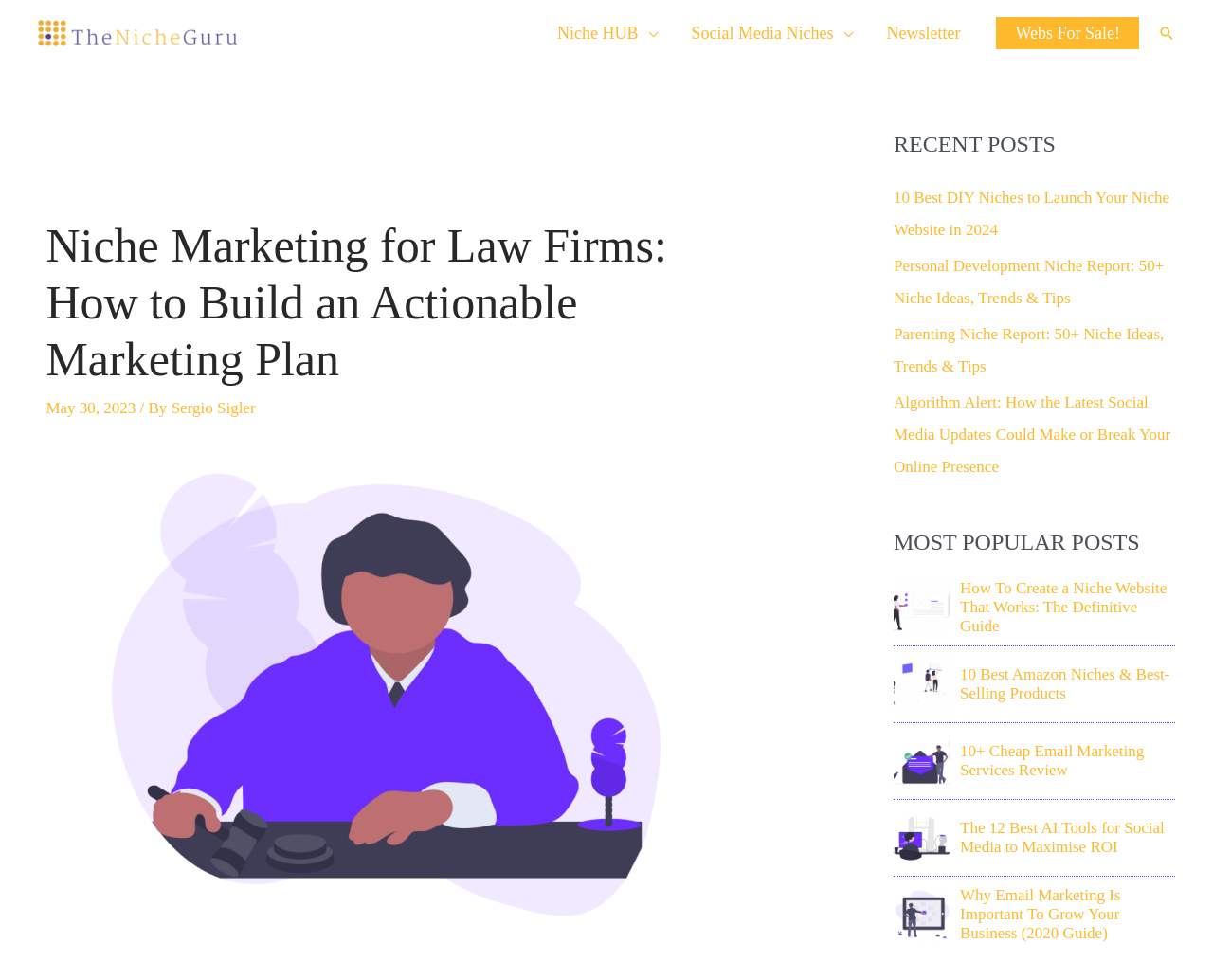Generate a comprehensive description of the contents of the webpage.

The webpage is about niche marketing for law firms, with a focus on building an actionable marketing plan. At the top left, there is a logo of "The Niche Guru" accompanied by a navigation menu with links to "Niche HUB", "Social Media Niches", and "Newsletter". On the top right, there is a link to "Webs For Sale!" and a search icon.

Below the navigation menu, there is a header section with a title "Niche Marketing for Law Firms: How to Build an Actionable Marketing Plan" and a subtitle "May 30, 2023 / By Sergio Sigler". There is also an image related to niche marketing for law firms.

On the right side of the page, there are two sections: "RECENT POSTS" and "MOST POPULAR POSTS". The "RECENT POSTS" section lists four links to recent articles, including "10 Best DIY Niches to Launch Your Niche Website in 2024" and "Algorithm Alert: How the Latest Social Media Updates Could Make or Break Your Online Presence". The "MOST POPULAR POSTS" section lists five links to popular articles, including "How To Create a Niche Website That Works: The Definitive Guide" and "Why Email Marketing Is Important To Grow Your Business (2020 Guide)". Each article link is accompanied by a related image.